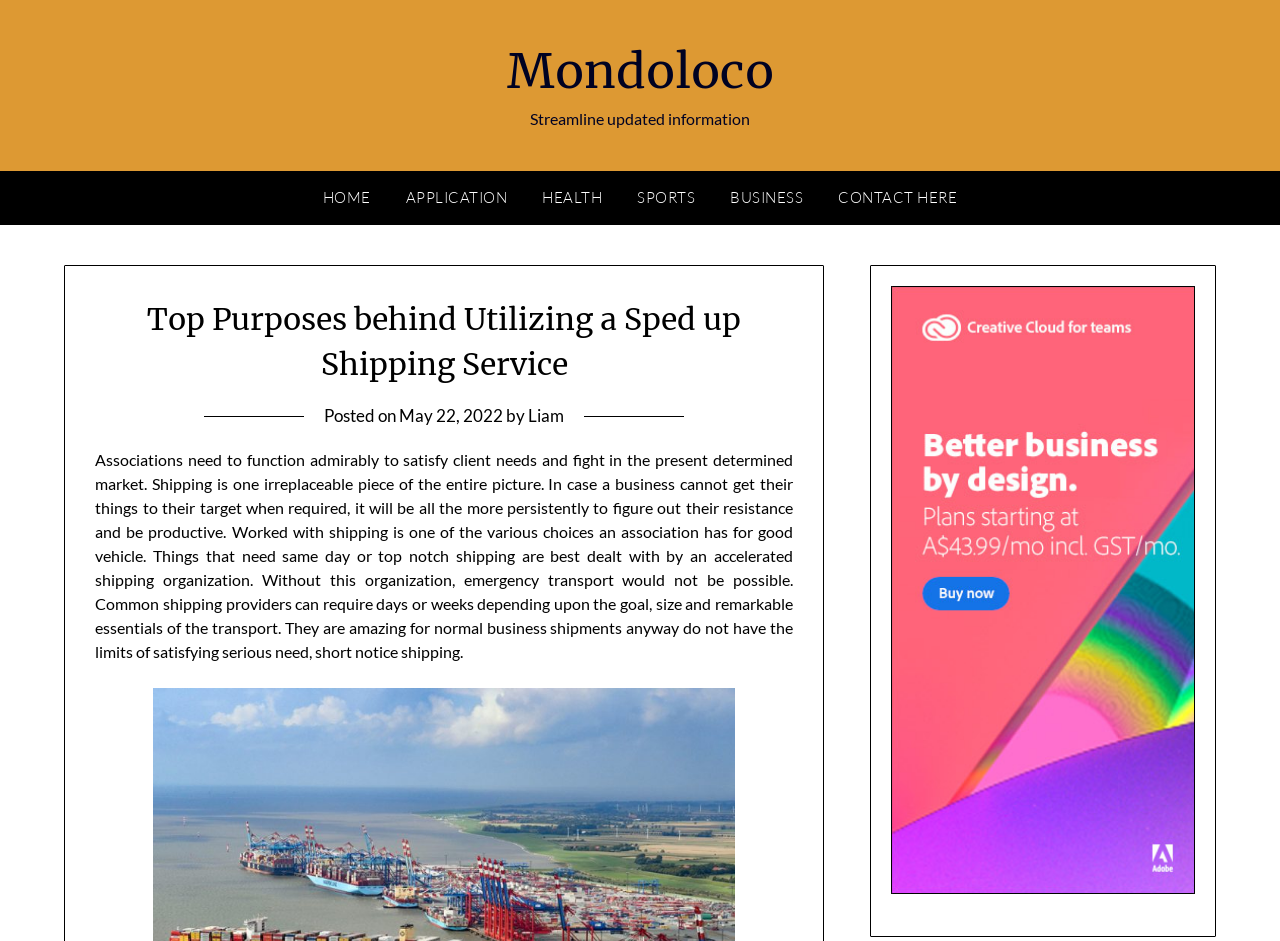Summarize the webpage with a detailed and informative caption.

The webpage is about the top purposes behind utilizing a sped up shipping service. At the top, there is a link to "Mondoloco" and a static text "Streamline updated information". Below them, there are five links in a row, namely "HOME", "APPLICATION", "HEALTH", "SPORTS", and "BUSINESS", followed by a "CONTACT HERE" link. 

Below these links, there is a header section with a heading "Top Purposes behind Utilizing a Sped up Shipping Service". To the right of the heading, there is a static text "Posted on" followed by a link to the date "May 22, 2022" and a static text "by" followed by a link to the author "Liam". 

The main content of the webpage is a paragraph of text that discusses the importance of shipping in business and how accelerated shipping services can help meet client needs. The text is positioned below the header section and occupies most of the webpage. 

At the bottom right of the webpage, there is a link, but its purpose is not clear from the provided information.